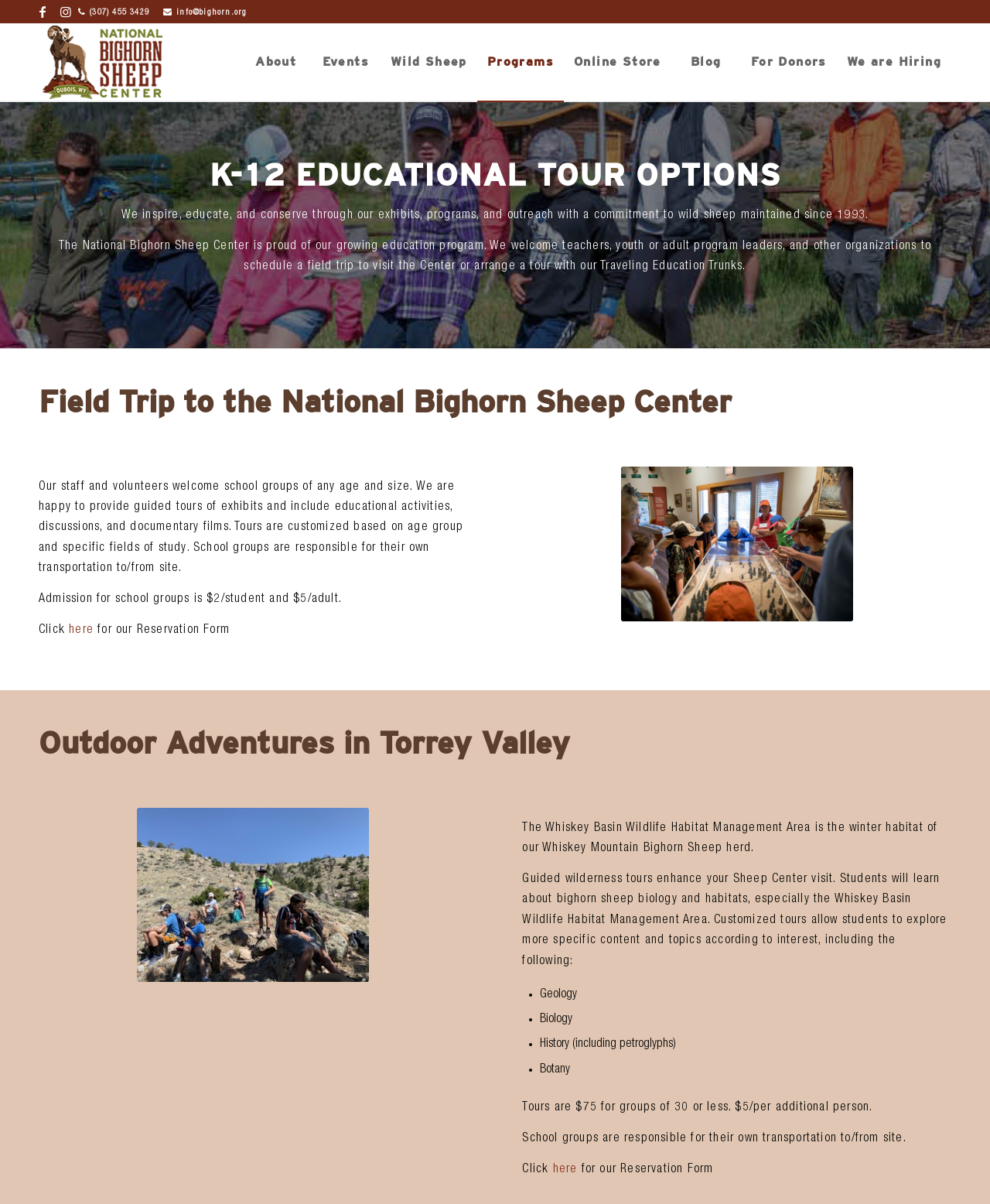What is the purpose of the Traveling Education Trunks?
Use the screenshot to answer the question with a single word or phrase.

to educate